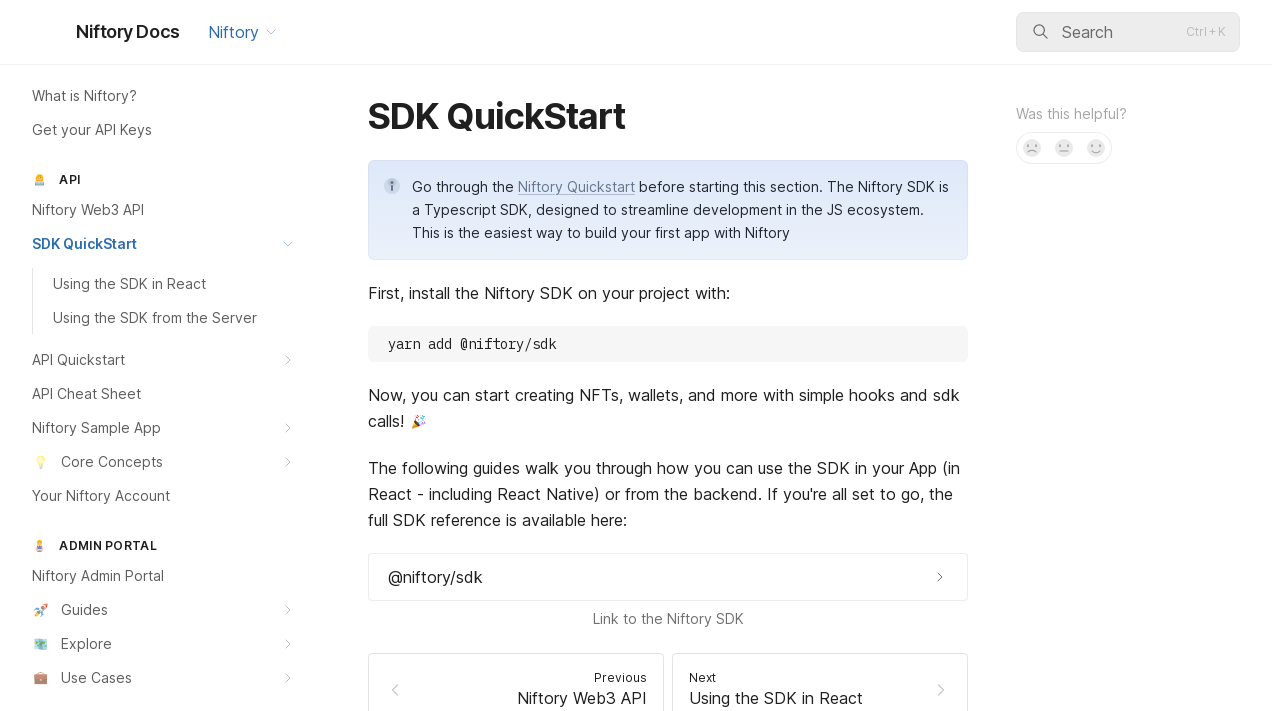What is the topic of the 'API Quickstart' section?
Using the image as a reference, answer the question in detail.

The 'API Quickstart' section is a part of the webpage that provides a quick start guide for using the Niftory API, as indicated by the link text and the surrounding context on the webpage.